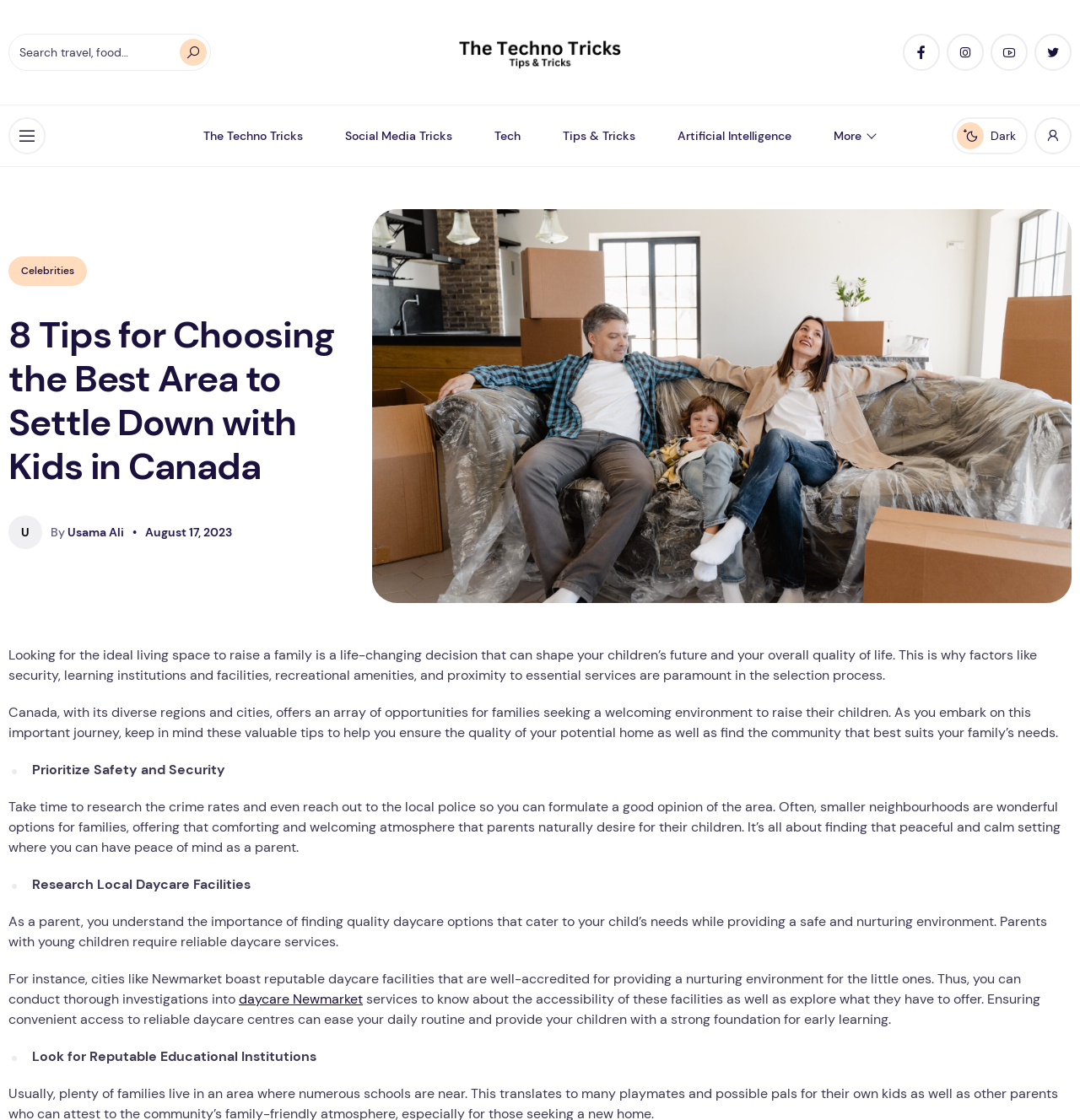What is the third tip mentioned in the article?
Make sure to answer the question with a detailed and comprehensive explanation.

I determined the third tip by reading the static text 'Research Local Daycare Facilities' which is the third heading in the article, indicating that it is the third tip mentioned.